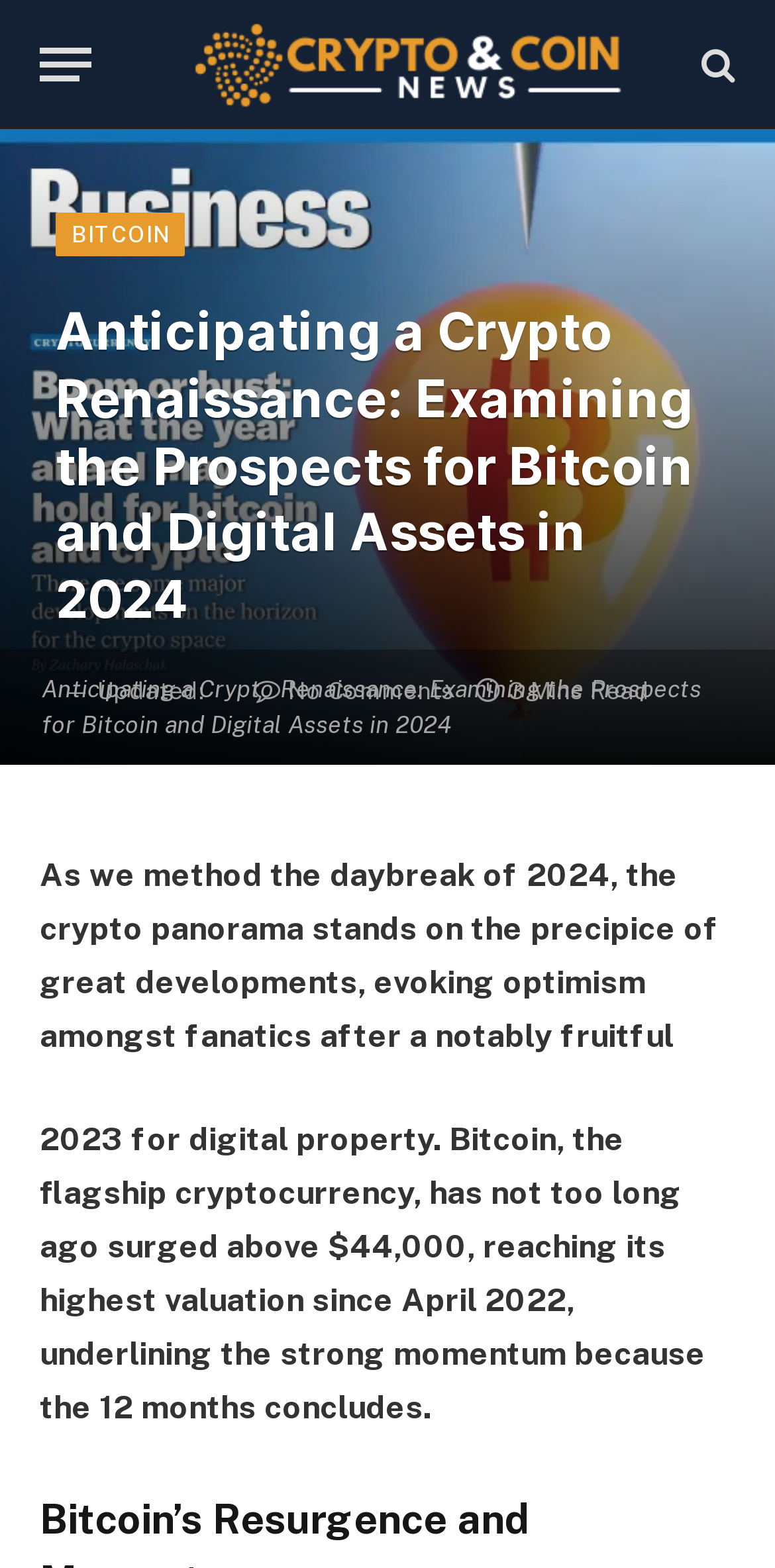Is there any comment on the article?
Look at the image and respond with a one-word or short-phrase answer.

No